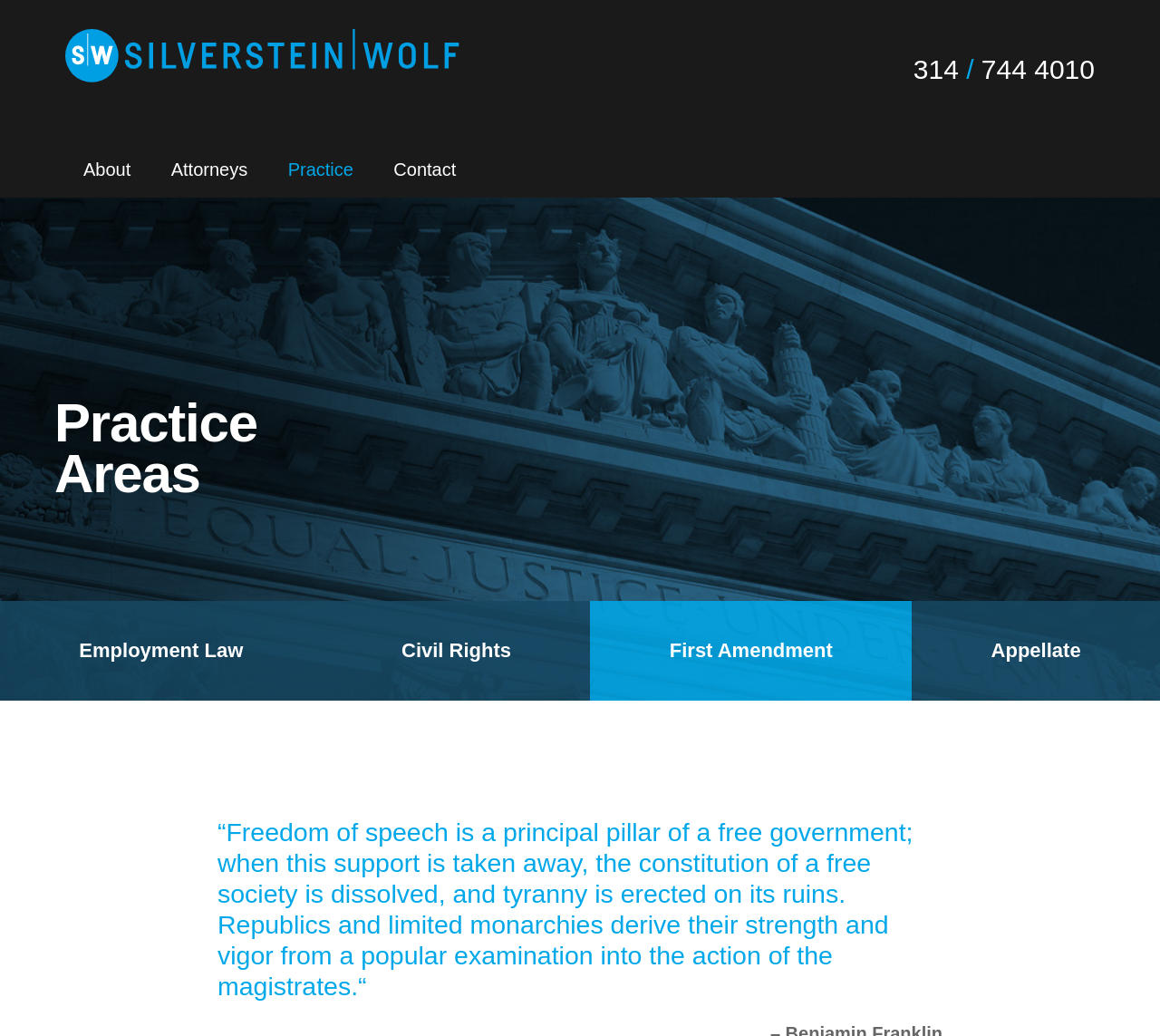Pinpoint the bounding box coordinates of the clickable area needed to execute the instruction: "Contact the law firm". The coordinates should be specified as four float numbers between 0 and 1, i.e., [left, top, right, bottom].

[0.324, 0.15, 0.409, 0.177]